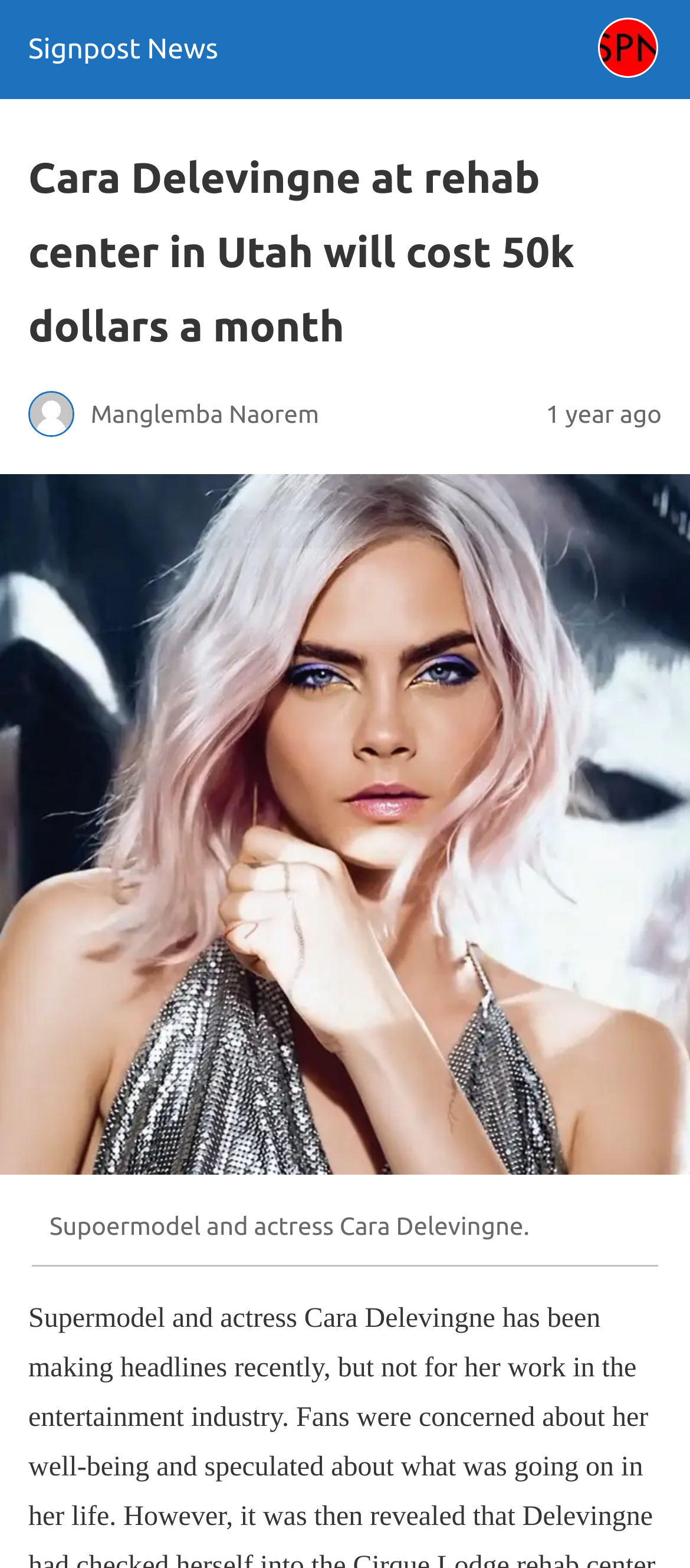What is the location of the rehab center mentioned in the article?
Look at the image and answer with only one word or phrase.

Utah